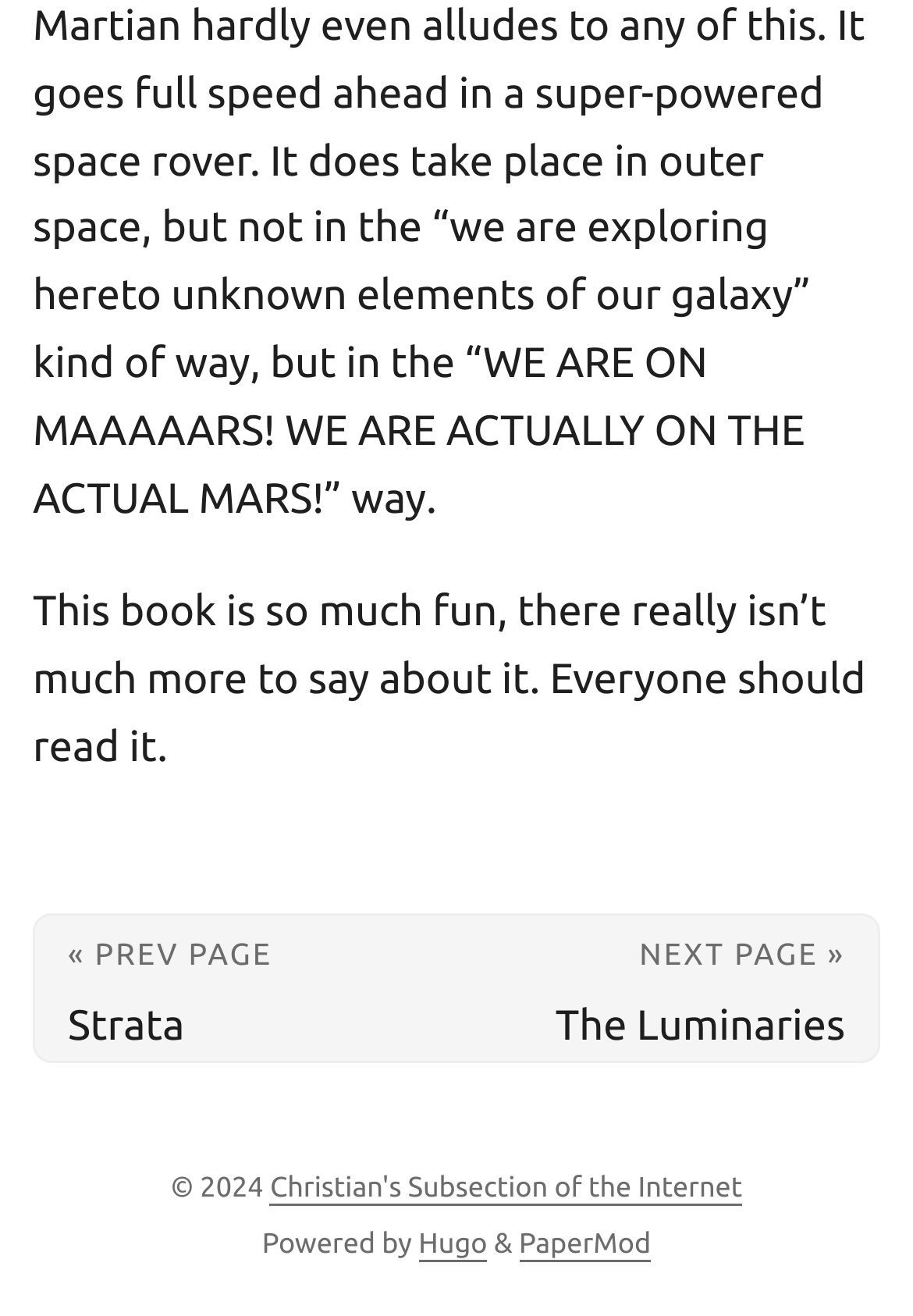Please answer the following question using a single word or phrase: 
What is the name of the theme used by the website?

PaperMod